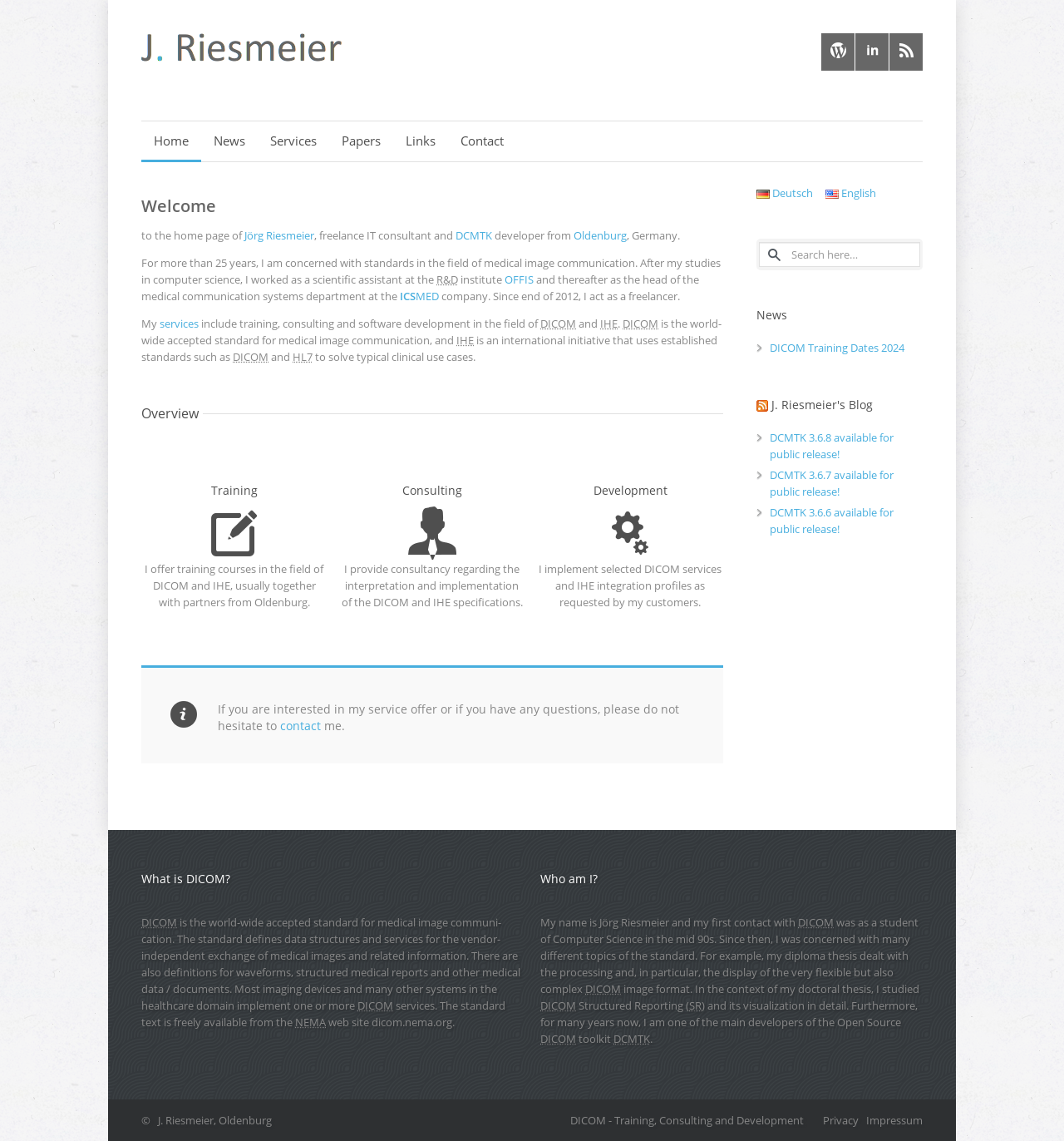What is the profession of Jörg Riesmeier?
Please analyze the image and answer the question with as much detail as possible.

Based on the webpage content, Jörg Riesmeier is a freelance IT consultant and developer, as mentioned in the introduction section.